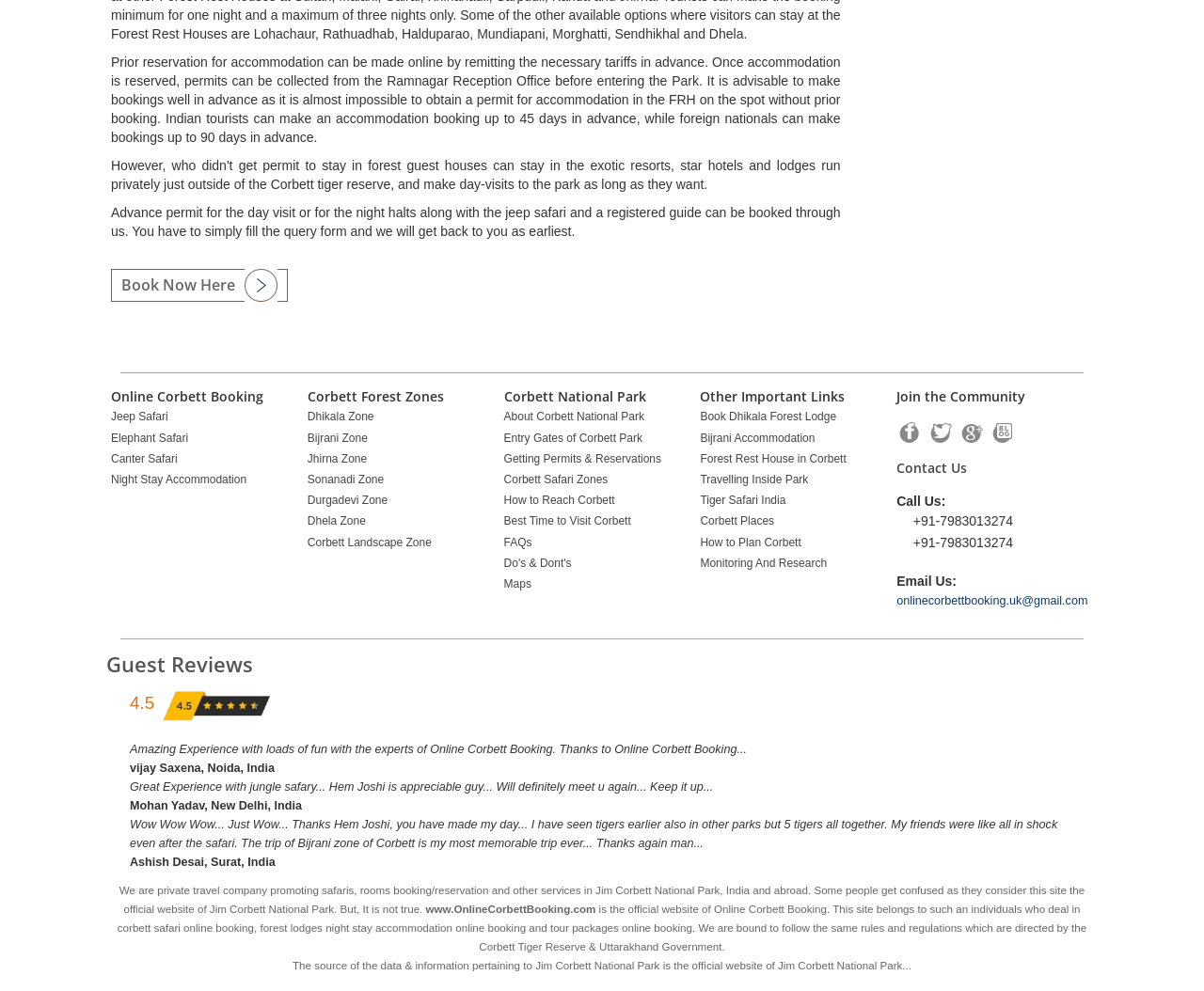Kindly determine the bounding box coordinates of the area that needs to be clicked to fulfill this instruction: "Book Now Here".

[0.092, 0.272, 0.239, 0.305]